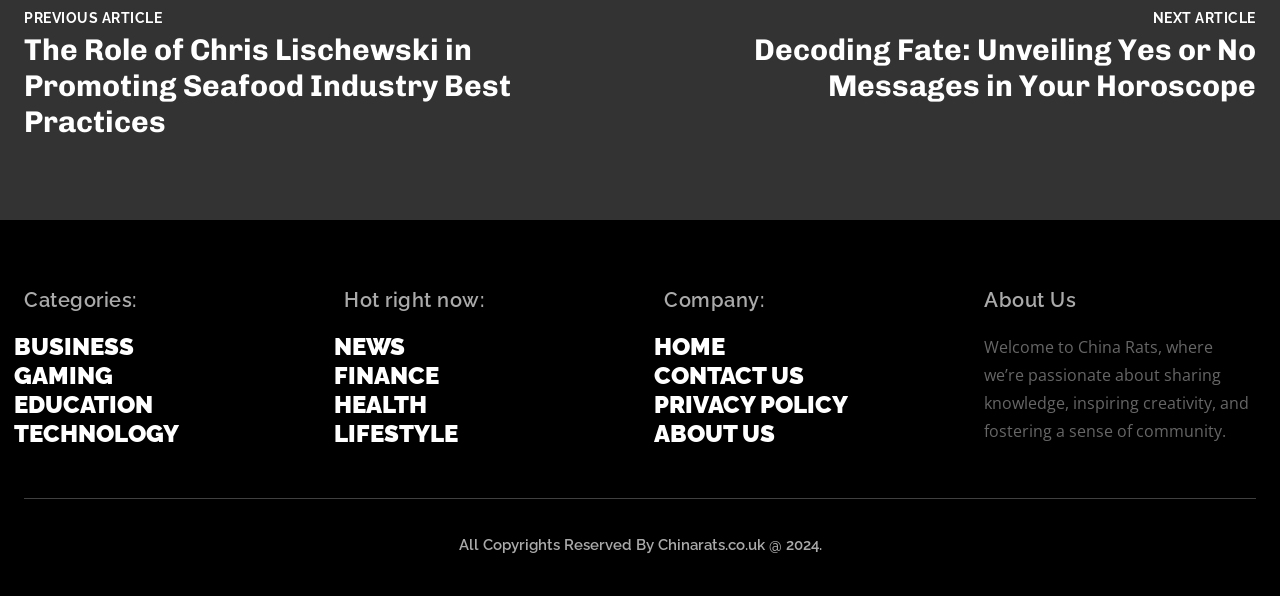Please find the bounding box for the UI element described by: "Region".

None